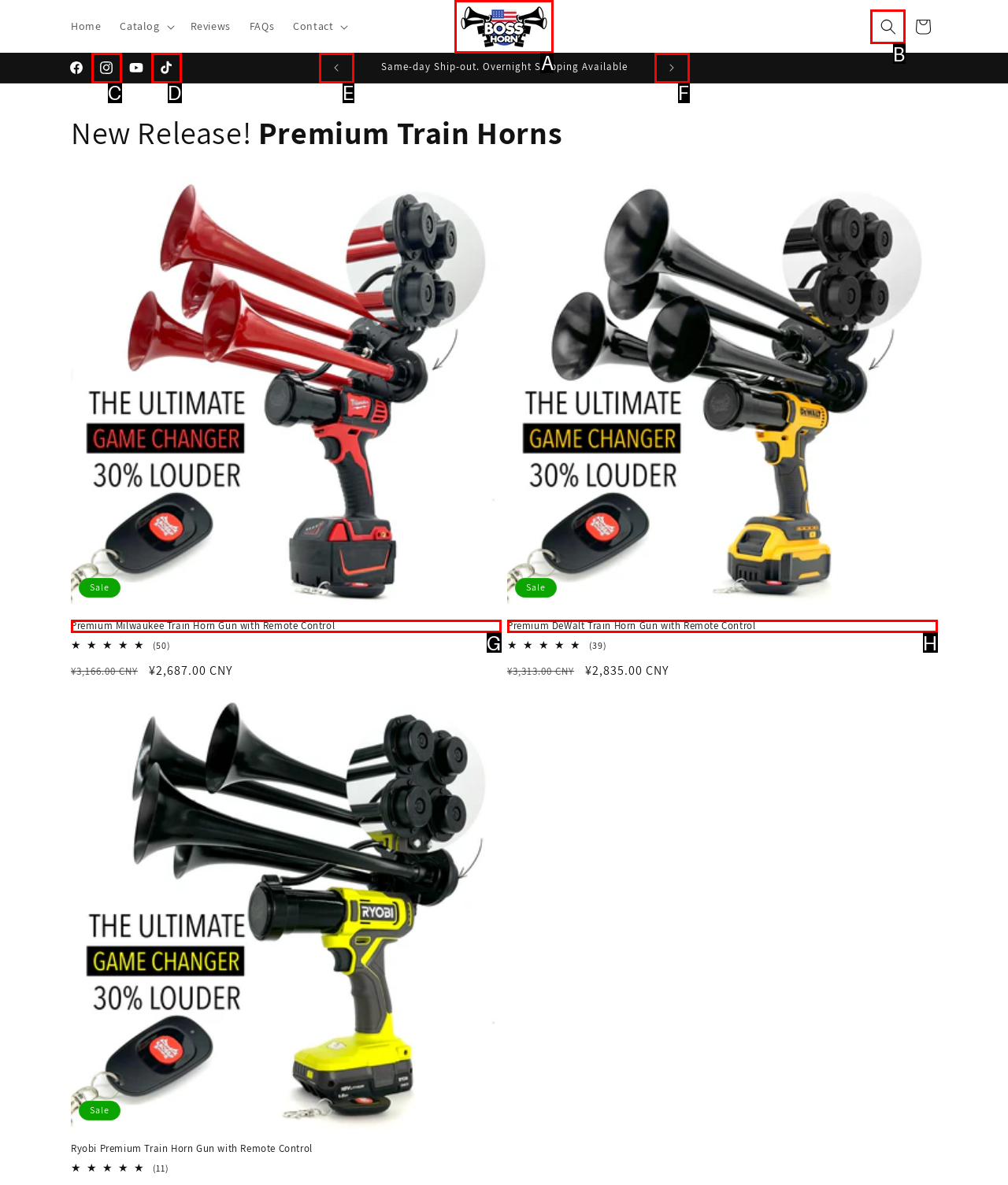Choose the correct UI element to click for this task: Search for something Answer using the letter from the given choices.

None